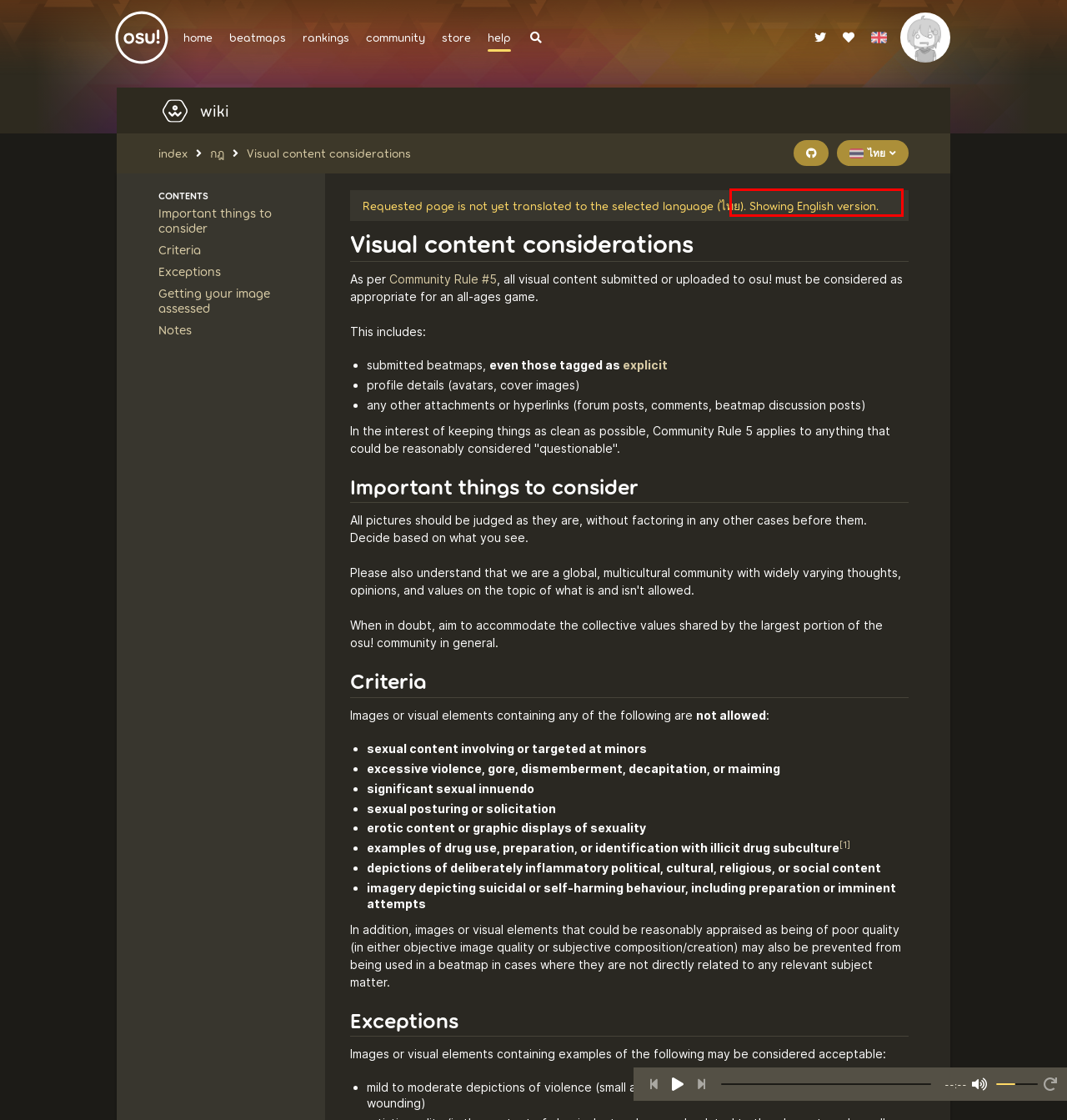You are provided with a screenshot of a webpage where a red rectangle bounding box surrounds an element. Choose the description that best matches the new webpage after clicking the element in the red bounding box. Here are the choices:
A. support the game | osu!
B. Règles / Considérations relatives au contenu visuel · wiki | osu!
C. 规章制度 / 视觉内容注意事项 · wiki | osu!
D. multiplayer: osu!mania Beatmap Spotlights (Autumn 2023): Playlist C · rankings | osu!
E. Rules / Visual content considerations · wiki | osu!
F. store | osu!
G. beatmap packs | osu!
H. Reglas / Consideraciones de contenido visual · wiki | osu!

E